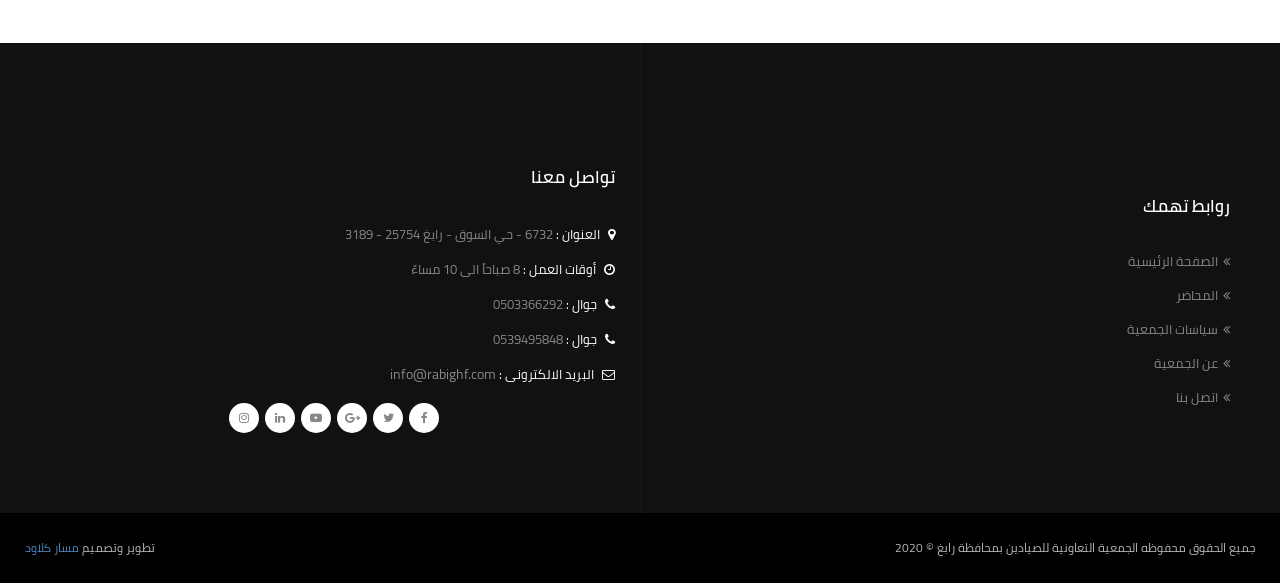Provide a one-word or short-phrase response to the question:
What is the address of the cooperative association?

6732 - حي السوق - رابغ 25754 - 3189